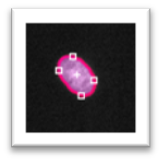What is the purpose of the white markers?
Look at the webpage screenshot and answer the question with a detailed explanation.

The image shows white markers at the boundaries of the cell, which implies that these markers are used to outline or mark the boundaries of the cell.